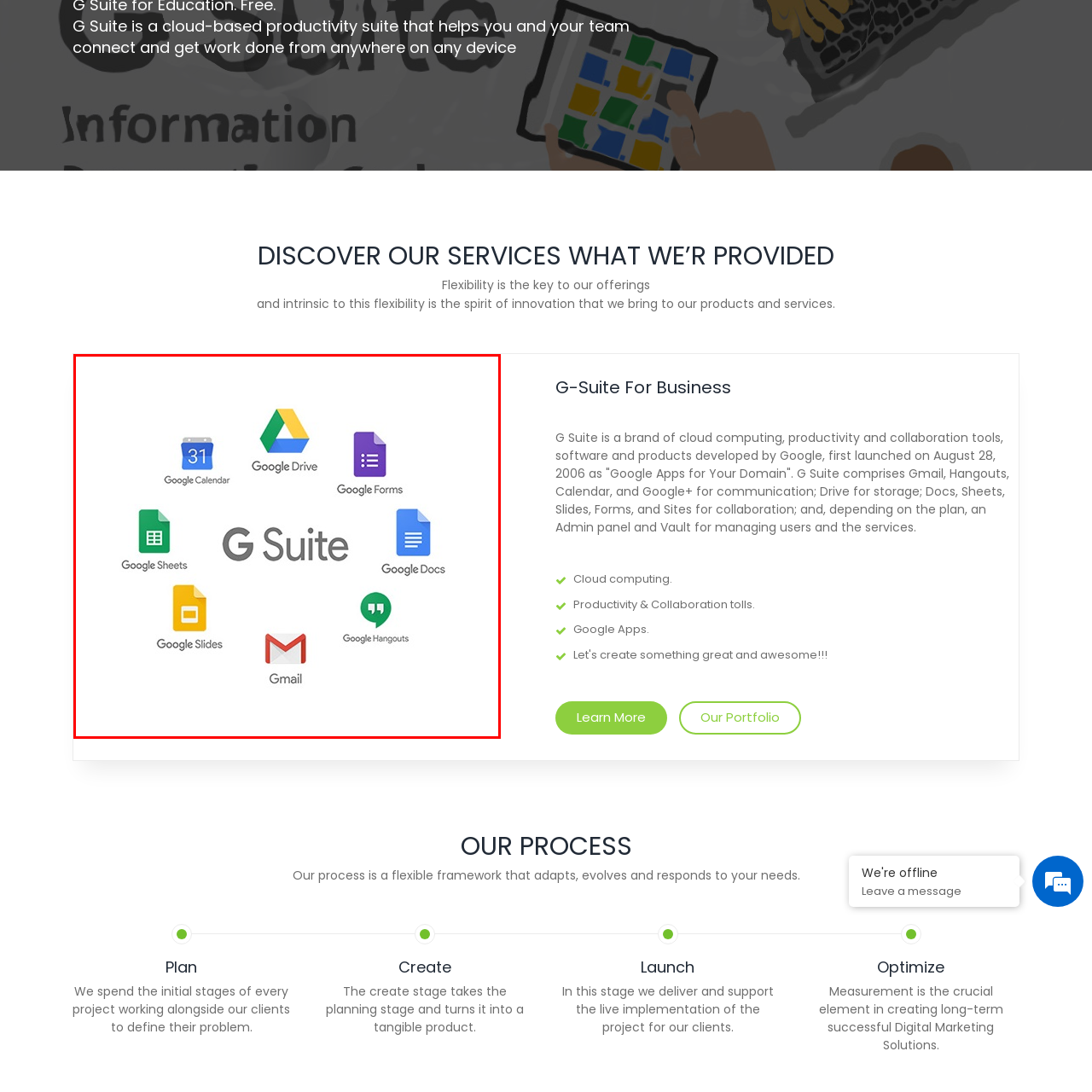How many icons are surrounding the G Suite logo?
Pay attention to the segment of the image within the red bounding box and offer a detailed answer to the question.

There are 8 icons surrounding the G Suite logo, each representing a key component of the suite, including Google Calendar, Google Drive, Google Forms, Google Sheets, Google Docs, Google Slides, Gmail, and Google Hangouts.